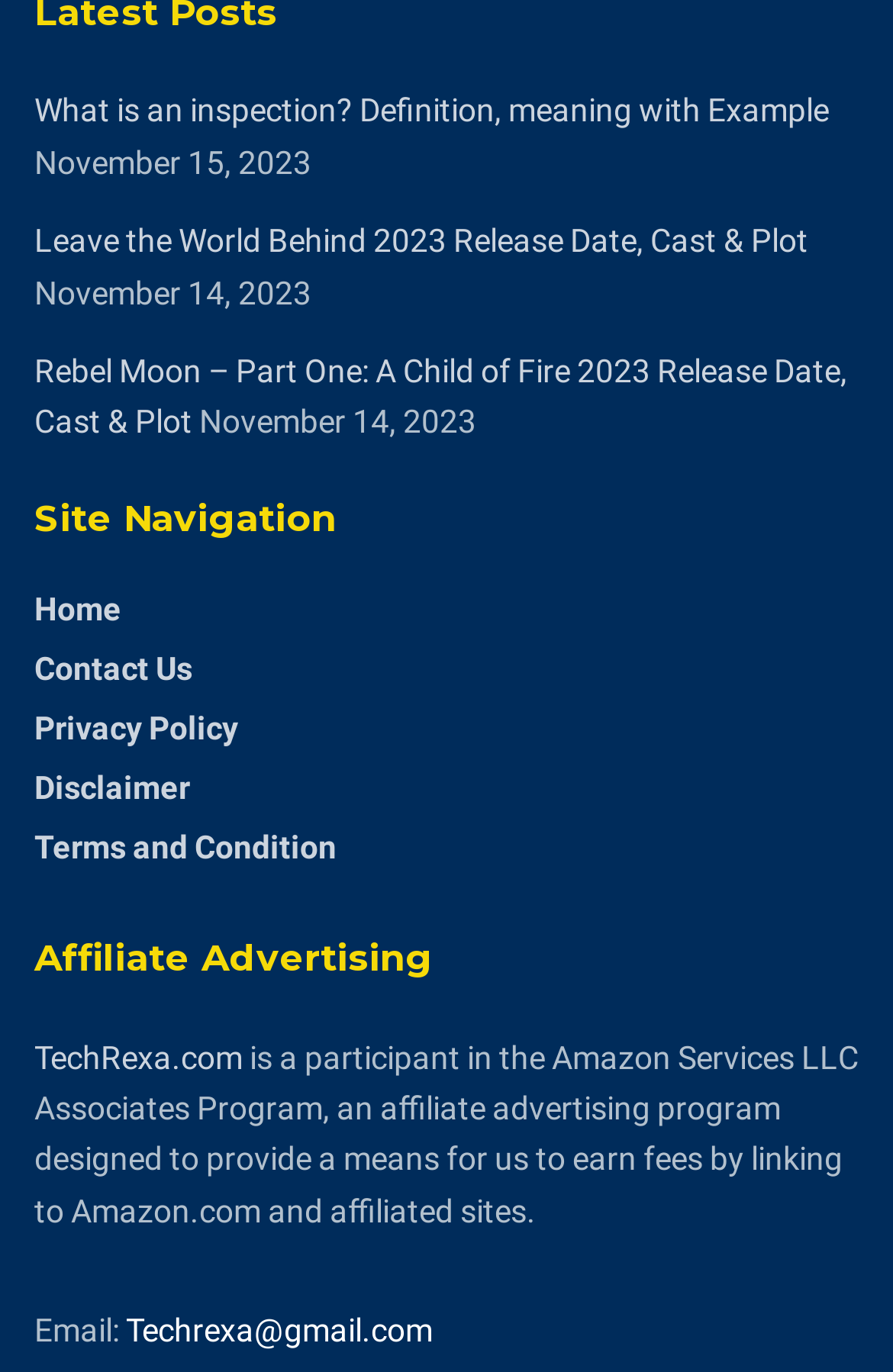Extract the bounding box coordinates for the UI element described by the text: "Privacy Policy". The coordinates should be in the form of [left, top, right, bottom] with values between 0 and 1.

[0.038, 0.793, 0.267, 0.82]